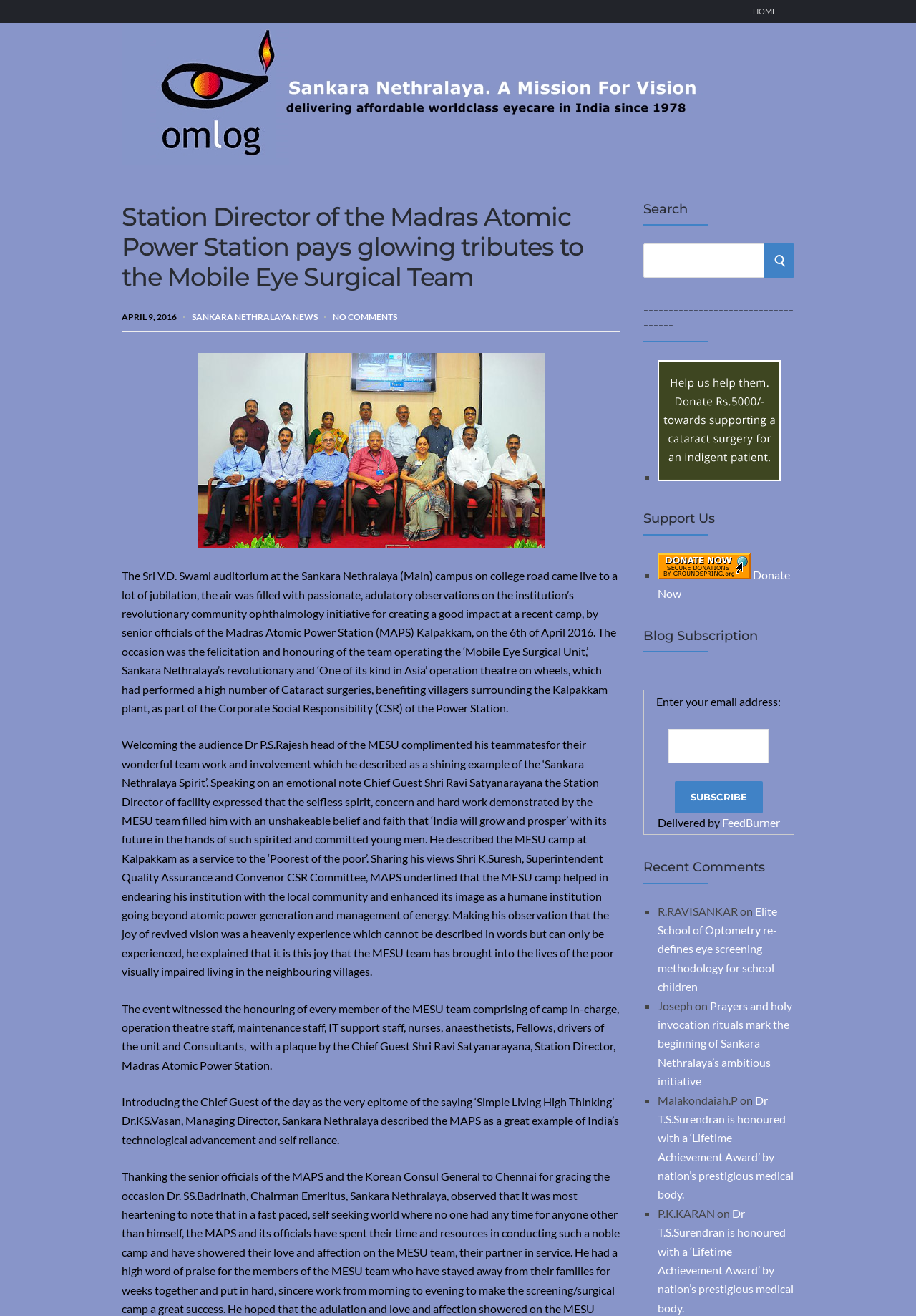What is the name of the Managing Director of Sankara Nethralaya?
Craft a detailed and extensive response to the question.

The answer can be found in the paragraph that starts with 'Introducing the Chief Guest of the day as the very epitome of the saying ‘Simple Living High Thinking’...' where it is mentioned that 'Dr.KS.Vasan, Managing Director, Sankara Nethralaya described the MAPS as a great example of India’s technological advancement and self reliance'.